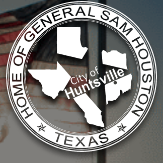What is subtly hinted at in the background?
Based on the image, provide your answer in one word or phrase.

American flag